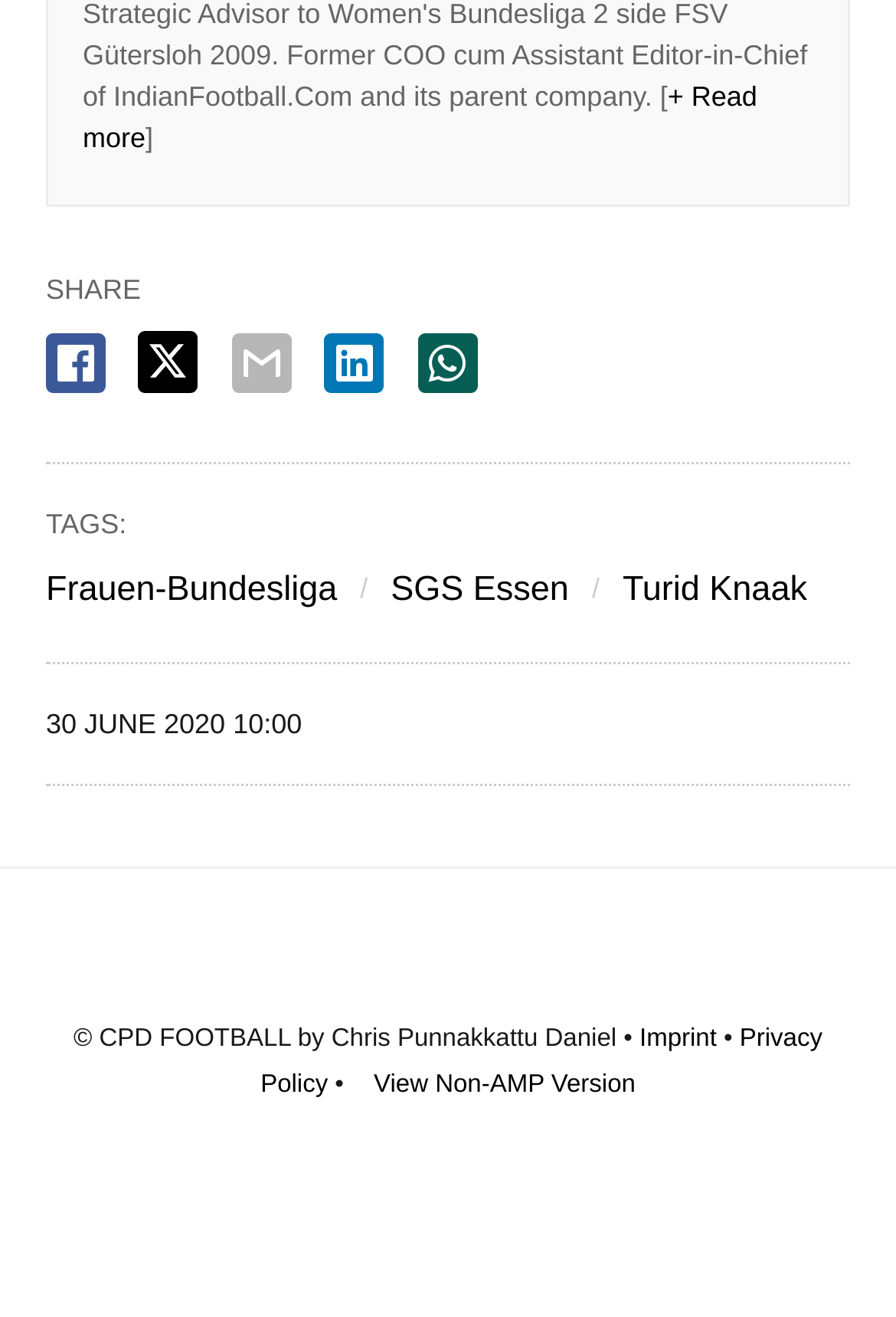Find the bounding box of the UI element described as follows: "aria-label="whatsapp share"".

[0.466, 0.252, 0.533, 0.298]